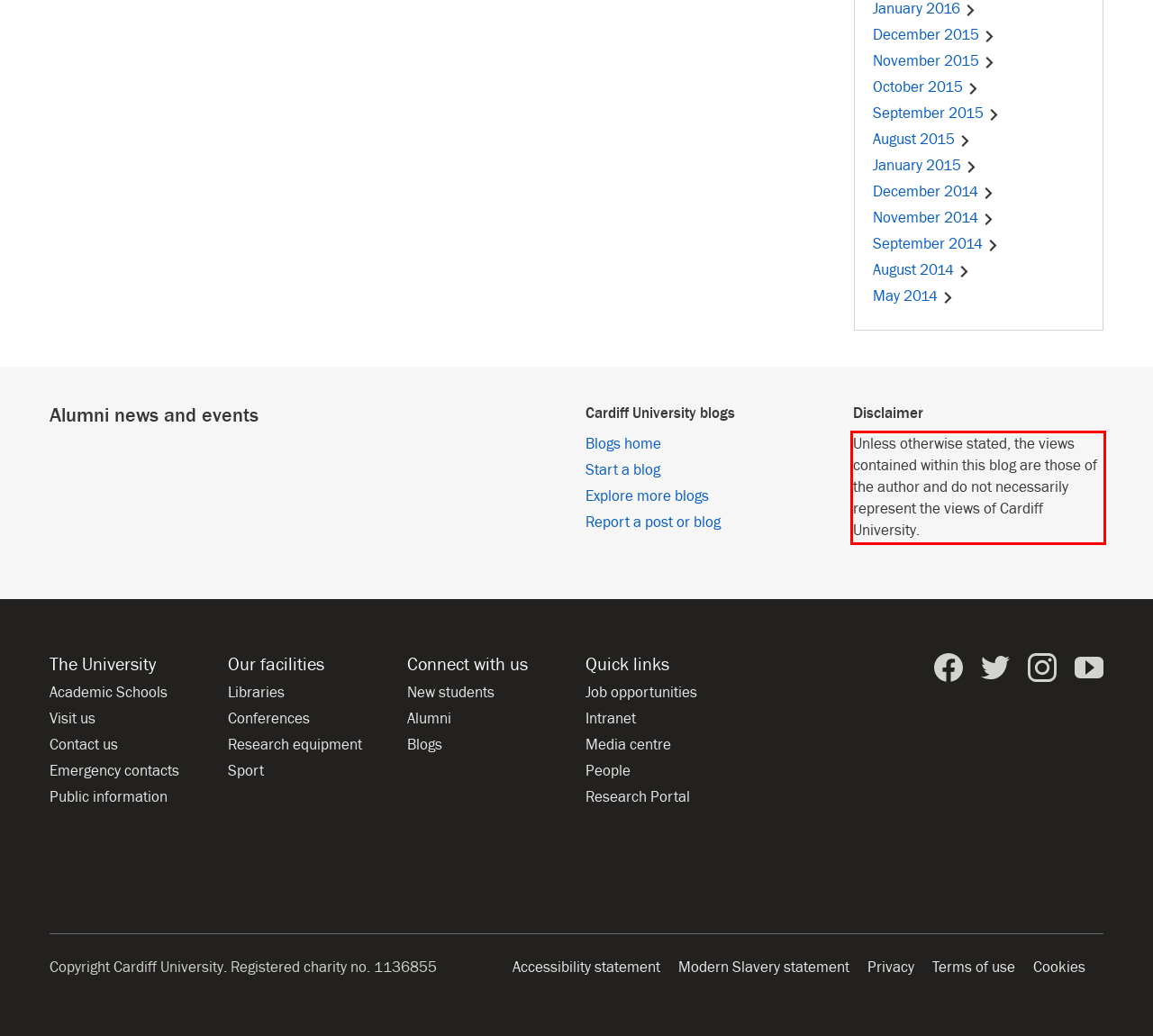Given a screenshot of a webpage containing a red rectangle bounding box, extract and provide the text content found within the red bounding box.

Unless otherwise stated, the views contained within this blog are those of the author and do not necessarily represent the views of Cardiff University.